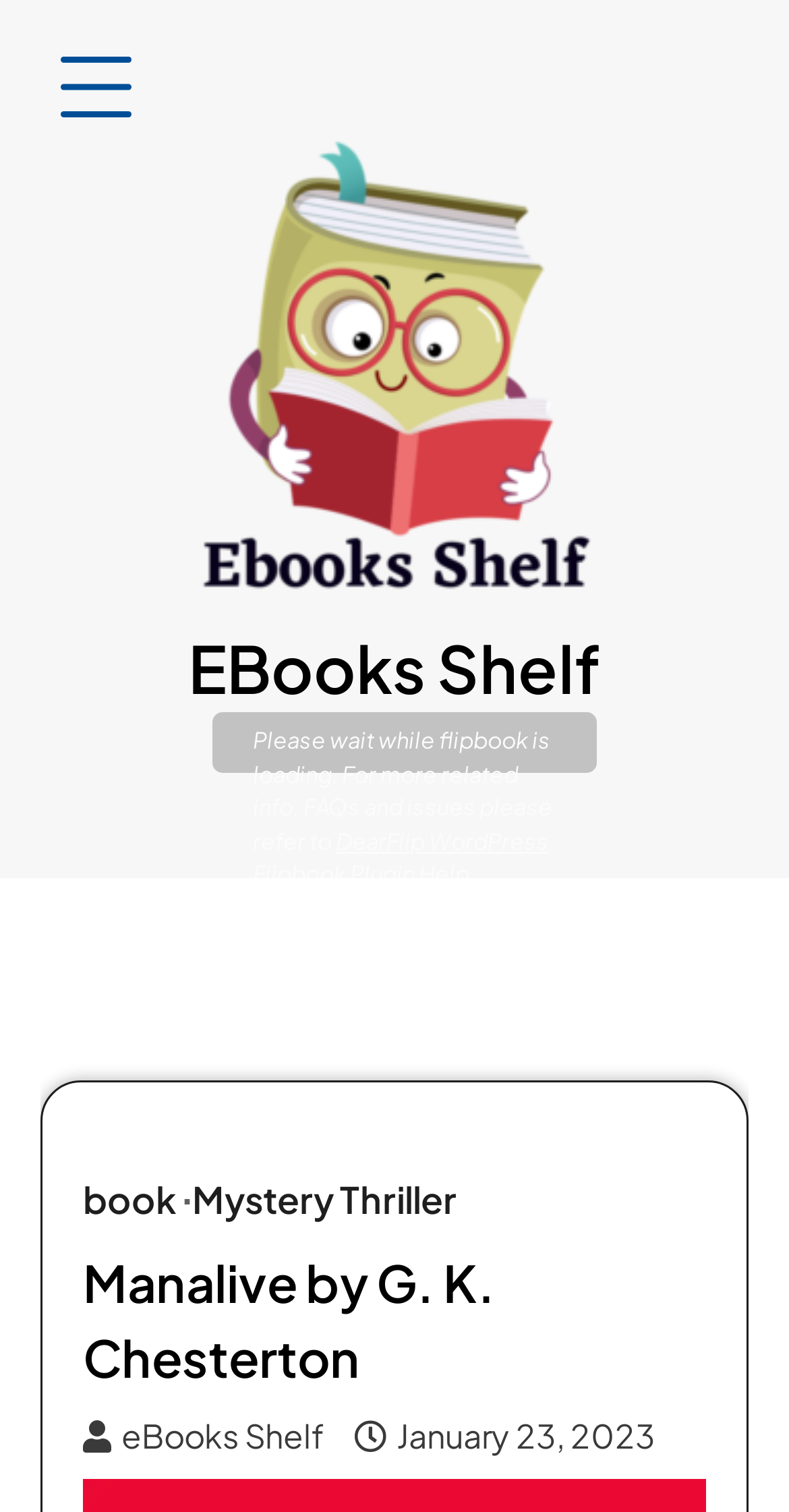Detail the features and information presented on the webpage.

The webpage is about the novel "Manalive" by G. K. Chesterton, which celebrates the joy of living and the wonder of existence. At the top left corner, there is a button. Next to it, on the top center, is the Ebooks Shelf logo, which is an image. The logo is linked to the EBooks Shelf webpage. 

Below the logo, there is a horizontal menu with three links: "book∙", "Mystery Thriller", and "EBooks Shelf". The "EBooks Shelf" link is the most prominent, taking up the majority of the horizontal space.

Underneath the menu, there is a header section that spans almost the entire width of the page. It contains the title "Manalive by G. K. Chesterton" in a large font, followed by two links: "eBooks Shelf" and "January 23, 2023". The latter link contains a time element.

In the middle of the page, there is a static text that says "Please wait while flipbook is loading. For more related info, FAQs and issues please refer to" followed by a link to the "DearFlip WordPress Flipbook Plugin Help" documentation.